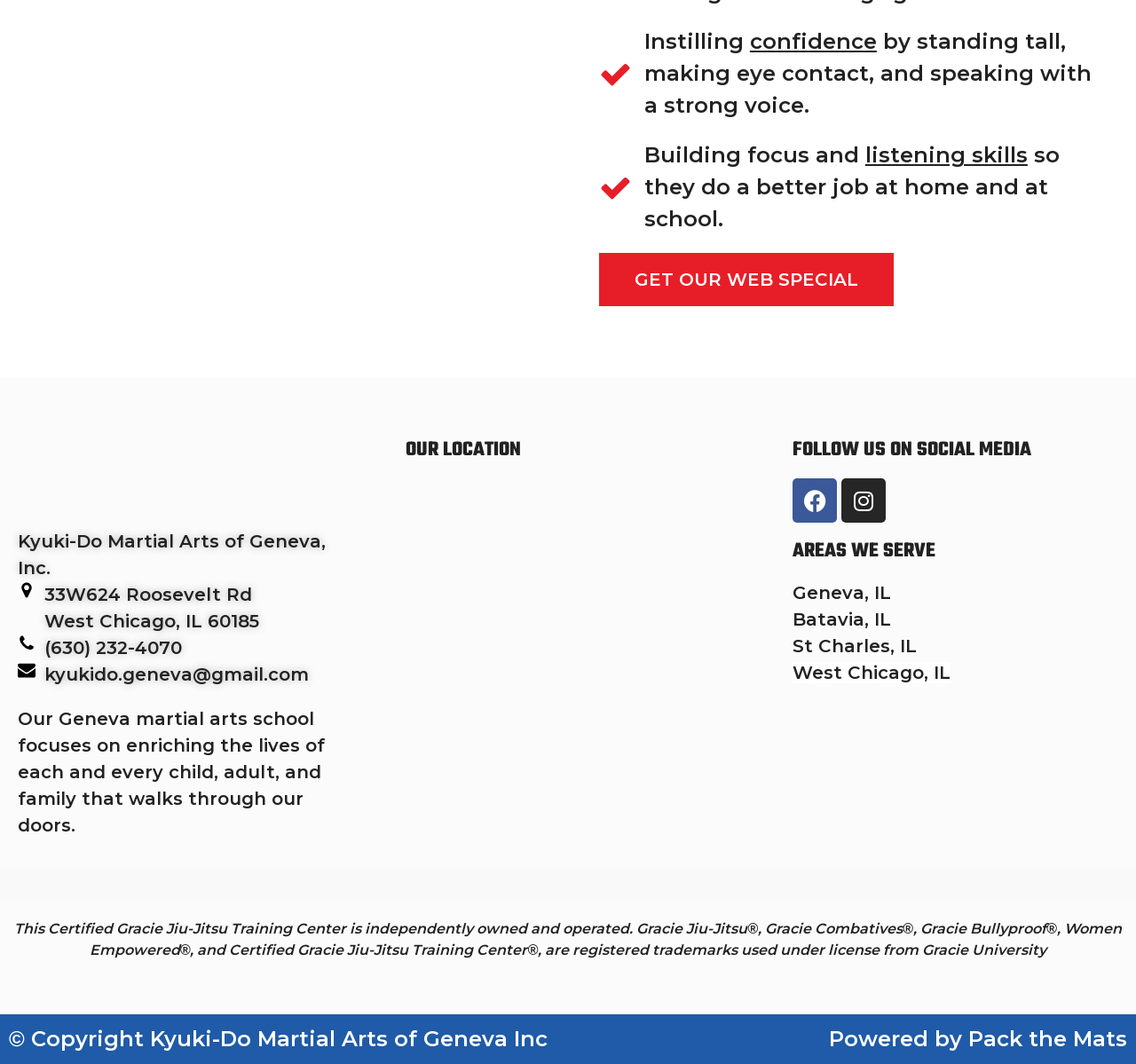Bounding box coordinates are to be given in the format (top-left x, top-left y, bottom-right x, bottom-right y). All values must be floating point numbers between 0 and 1. Provide the bounding box coordinate for the UI element described as: Get Our Web Special

[0.527, 0.238, 0.786, 0.288]